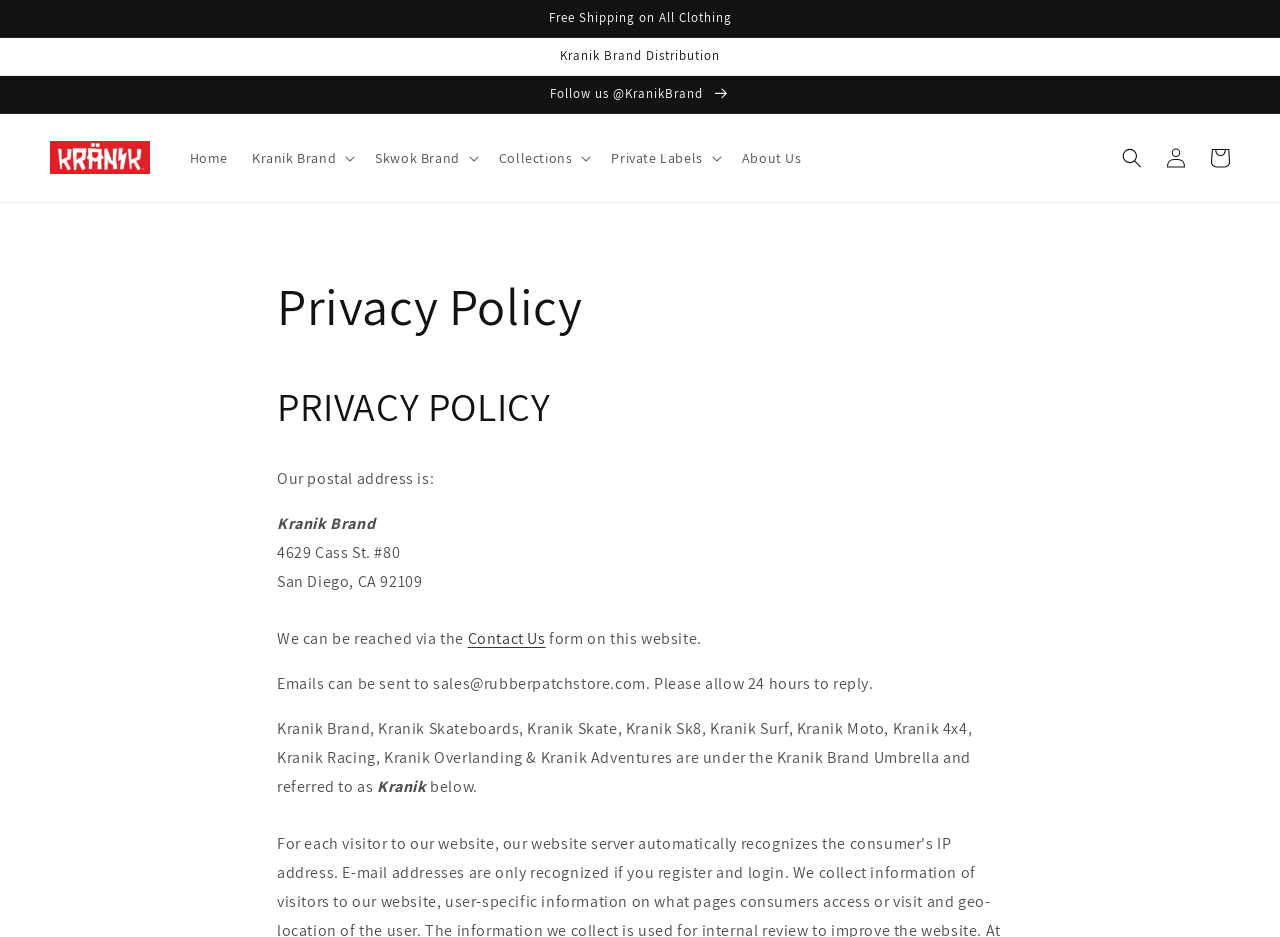Provide the bounding box coordinates of the HTML element described by the text: "Cart". The coordinates should be in the format [left, top, right, bottom] with values between 0 and 1.

[0.936, 0.145, 0.97, 0.192]